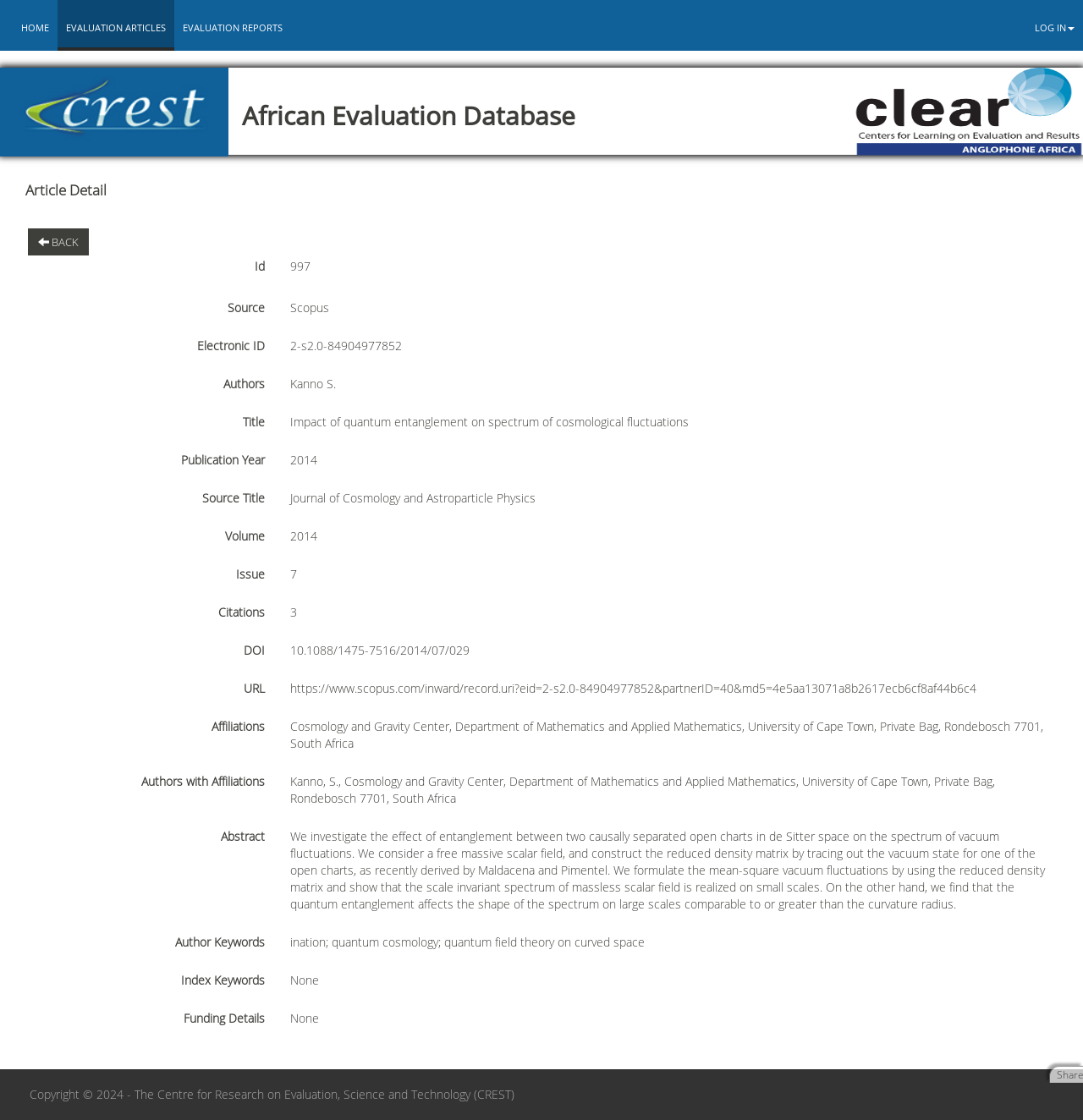What is the publication year of the article?
Use the image to answer the question with a single word or phrase.

2014